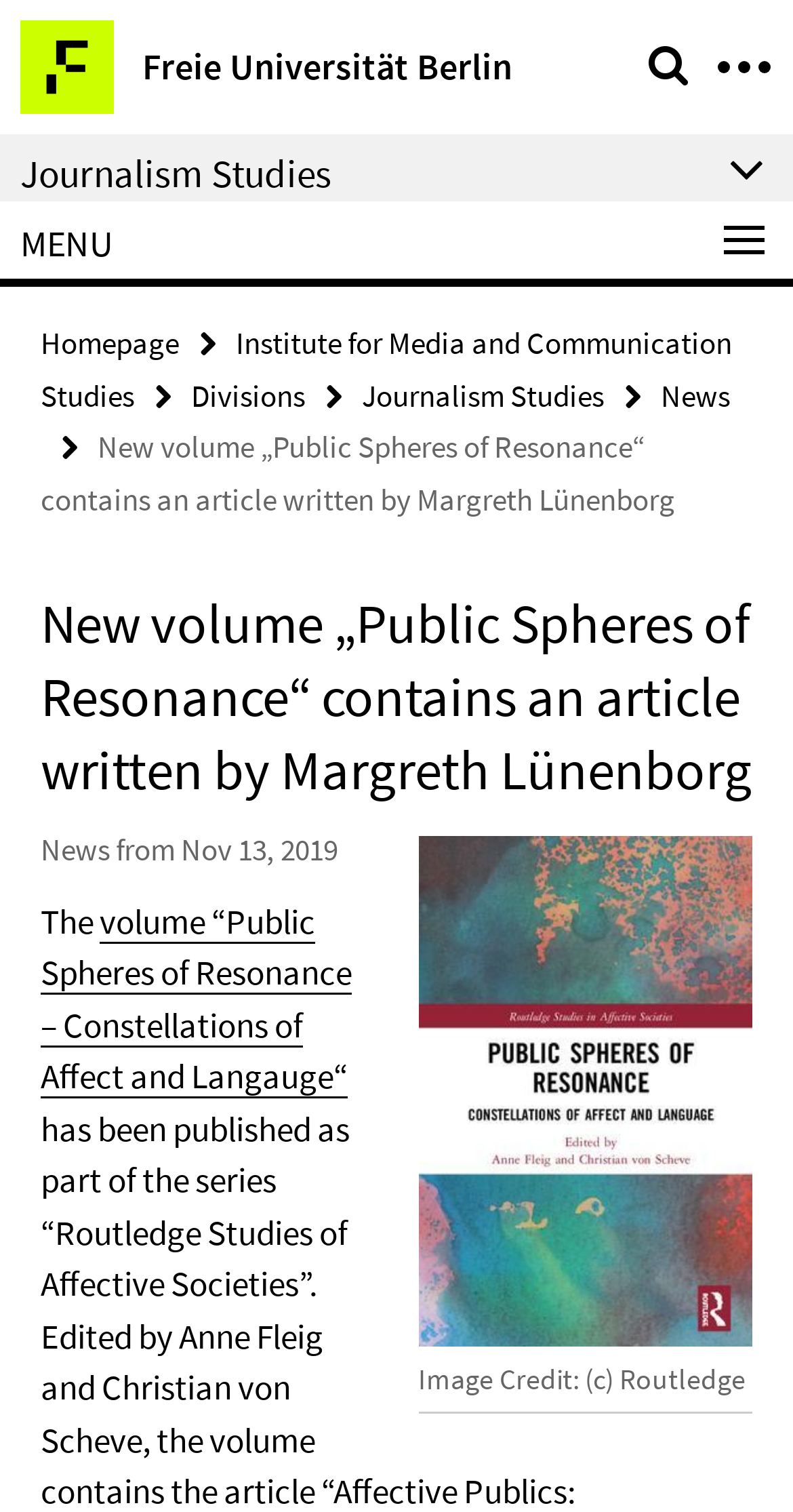What is the publication date of the news?
Answer the question in a detailed and comprehensive manner.

The publication date of the news can be found in the main content section of the webpage, where it says 'News from Nov 13, 2019'.